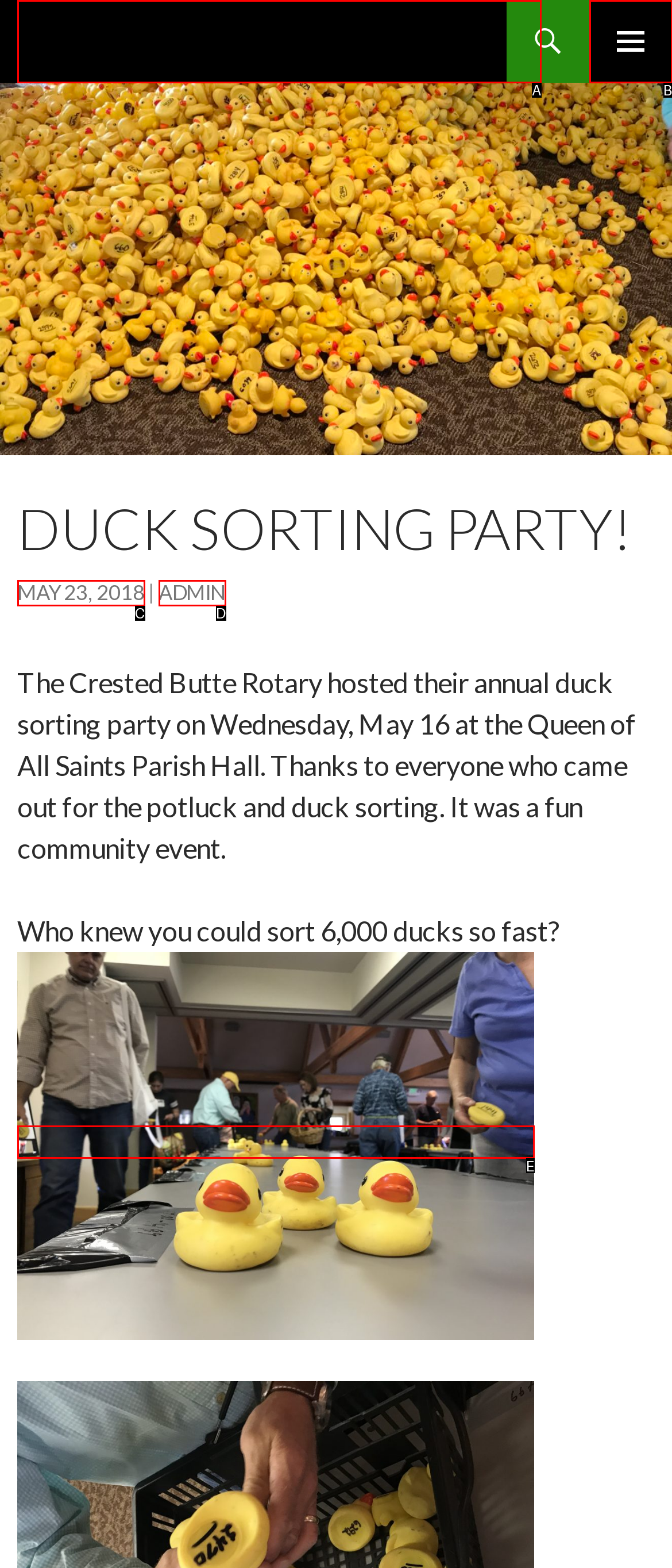Match the element description: admin to the correct HTML element. Answer with the letter of the selected option.

D